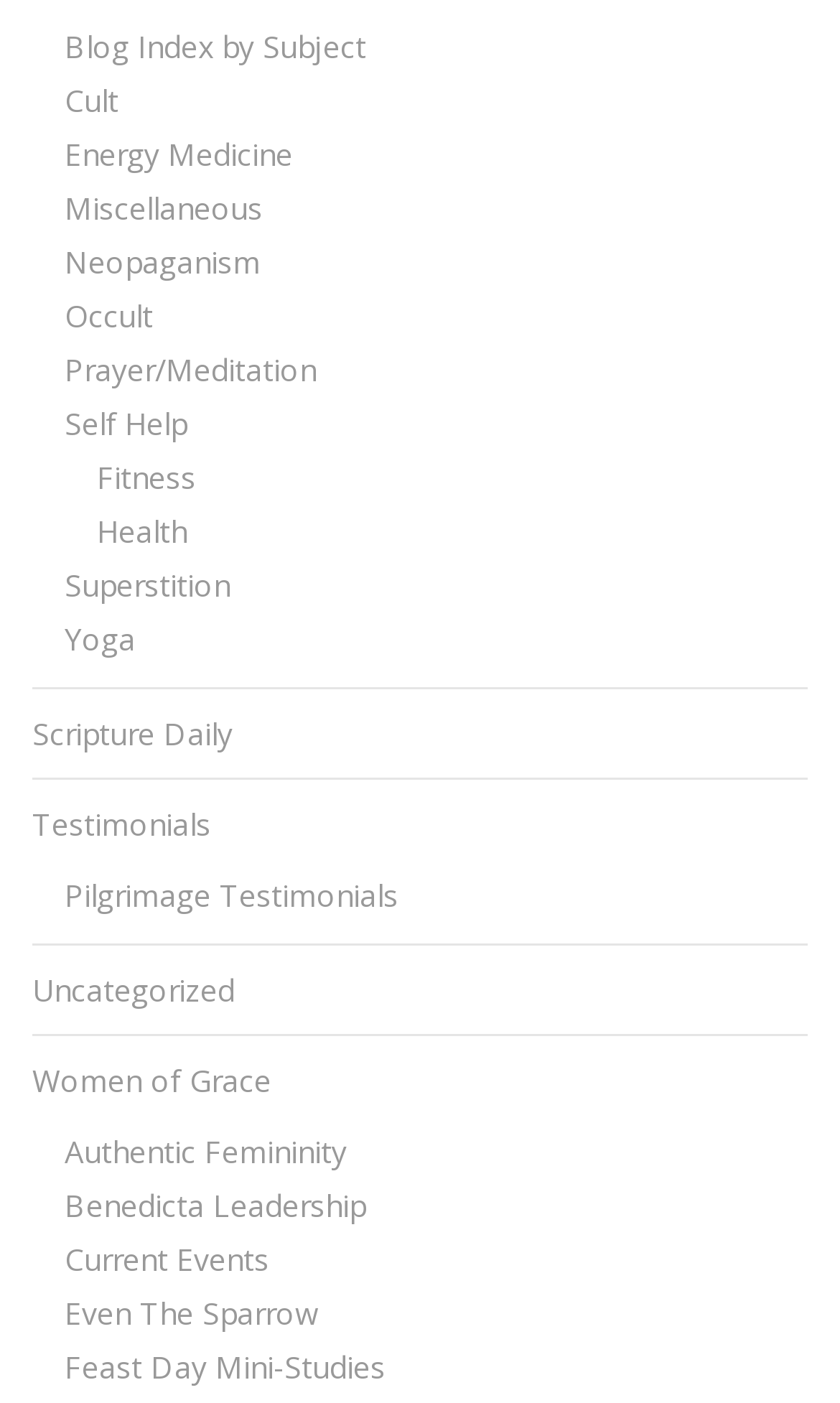Show me the bounding box coordinates of the clickable region to achieve the task as per the instruction: "Learn about Authentic Femininity".

[0.077, 0.801, 0.962, 0.84]